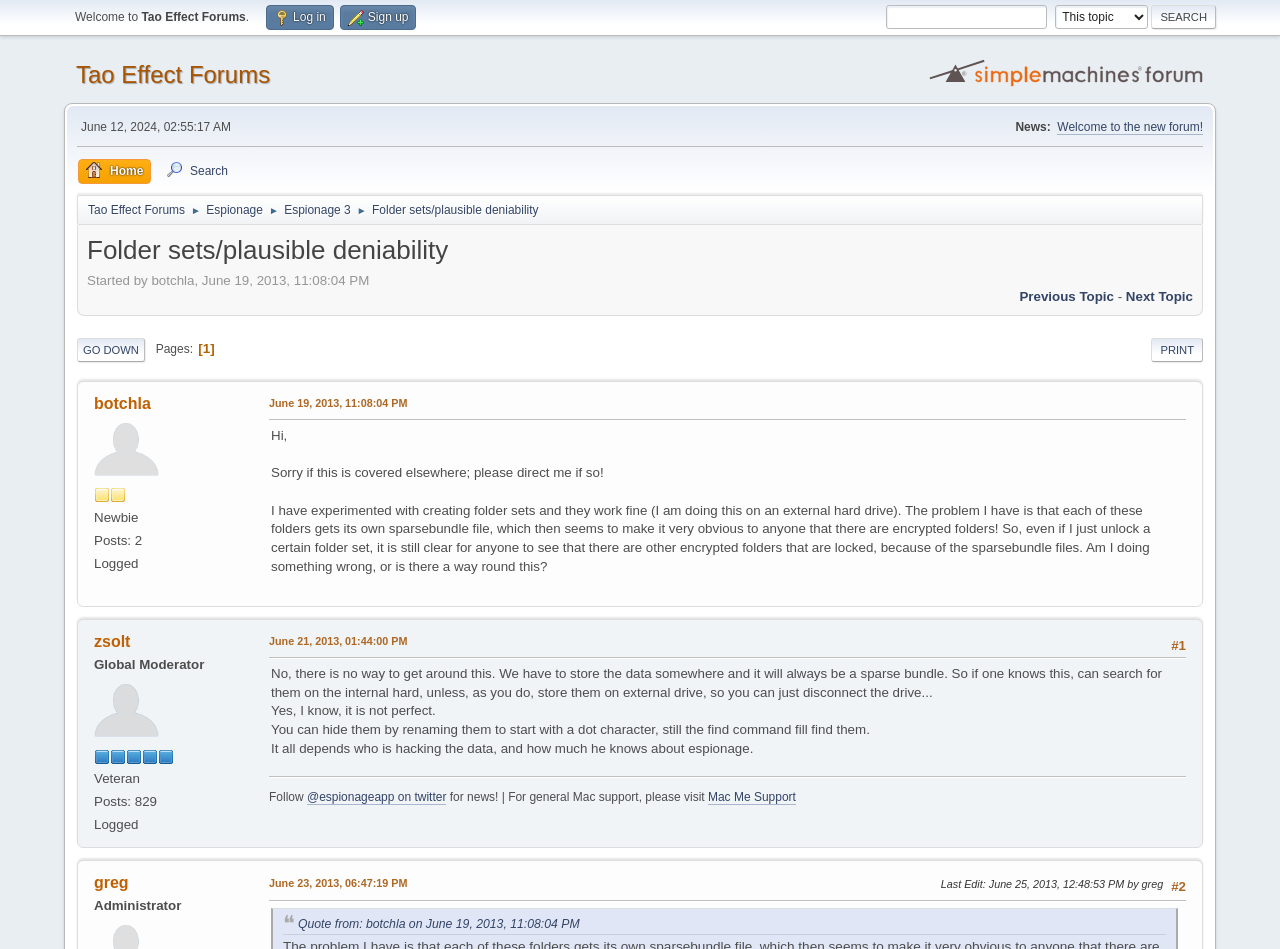Provide a thorough and detailed response to the question by examining the image: 
What is the name of the forum?

The name of the forum can be found in the top-left corner of the webpage, where it is written as 'Welcome to Tao Effect Forums'.